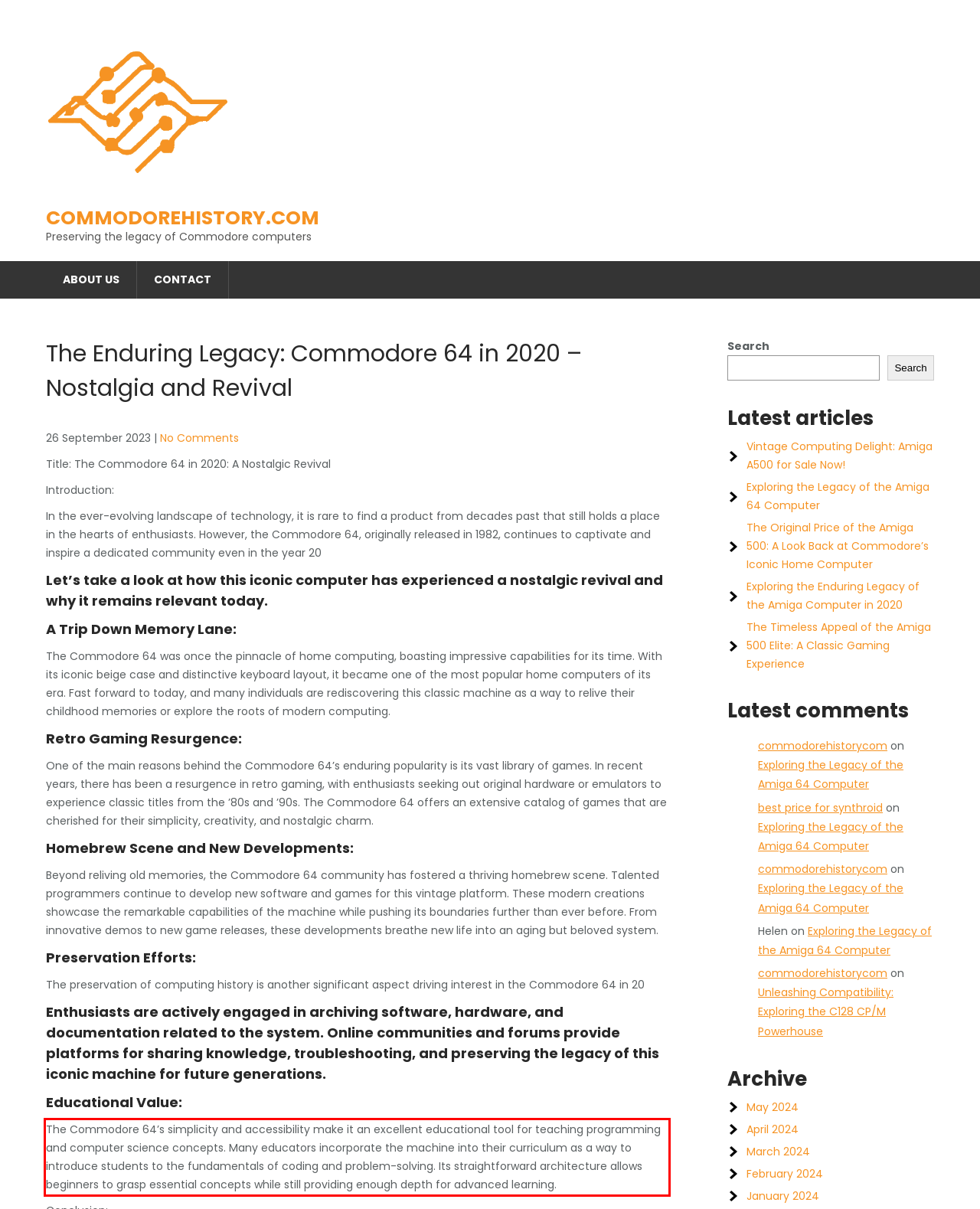In the given screenshot, locate the red bounding box and extract the text content from within it.

The Commodore 64’s simplicity and accessibility make it an excellent educational tool for teaching programming and computer science concepts. Many educators incorporate the machine into their curriculum as a way to introduce students to the fundamentals of coding and problem-solving. Its straightforward architecture allows beginners to grasp essential concepts while still providing enough depth for advanced learning.